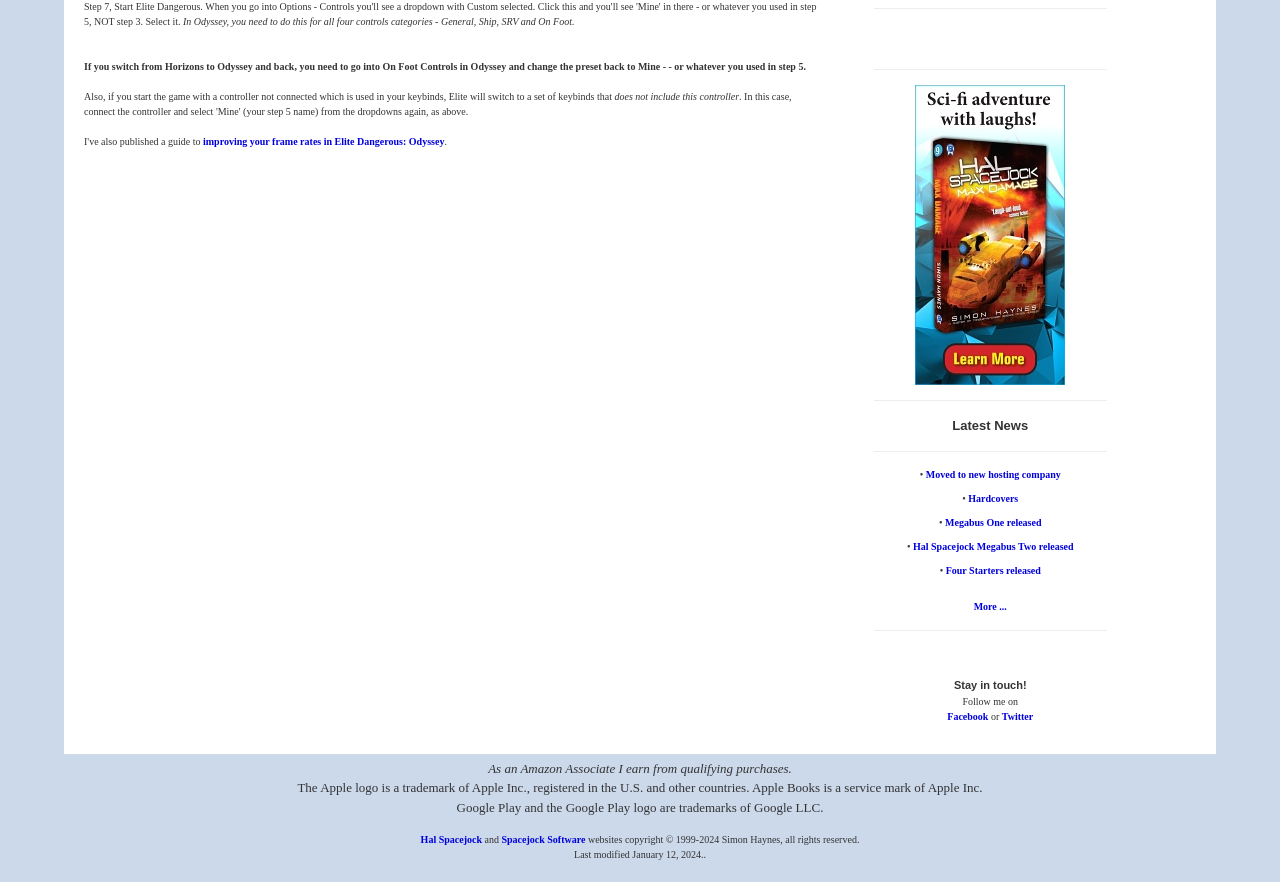Find the bounding box coordinates for the UI element whose description is: "Megabus One released". The coordinates should be four float numbers between 0 and 1, in the format [left, top, right, bottom].

[0.738, 0.586, 0.814, 0.598]